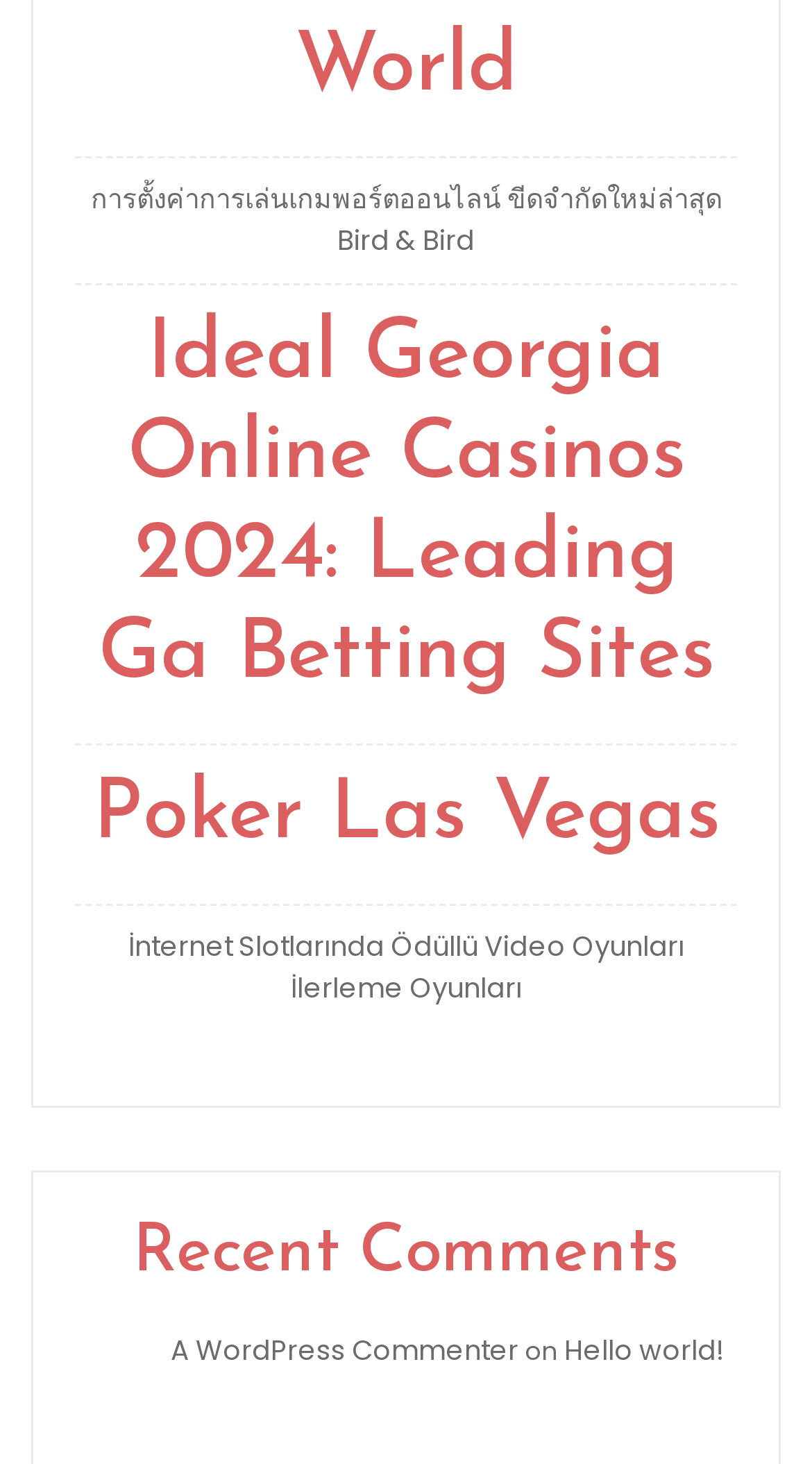Bounding box coordinates should be in the format (top-left x, top-left y, bottom-right x, bottom-right y) and all values should be floating point numbers between 0 and 1. Determine the bounding box coordinate for the UI element described as: Hello world!

[0.695, 0.909, 0.892, 0.936]